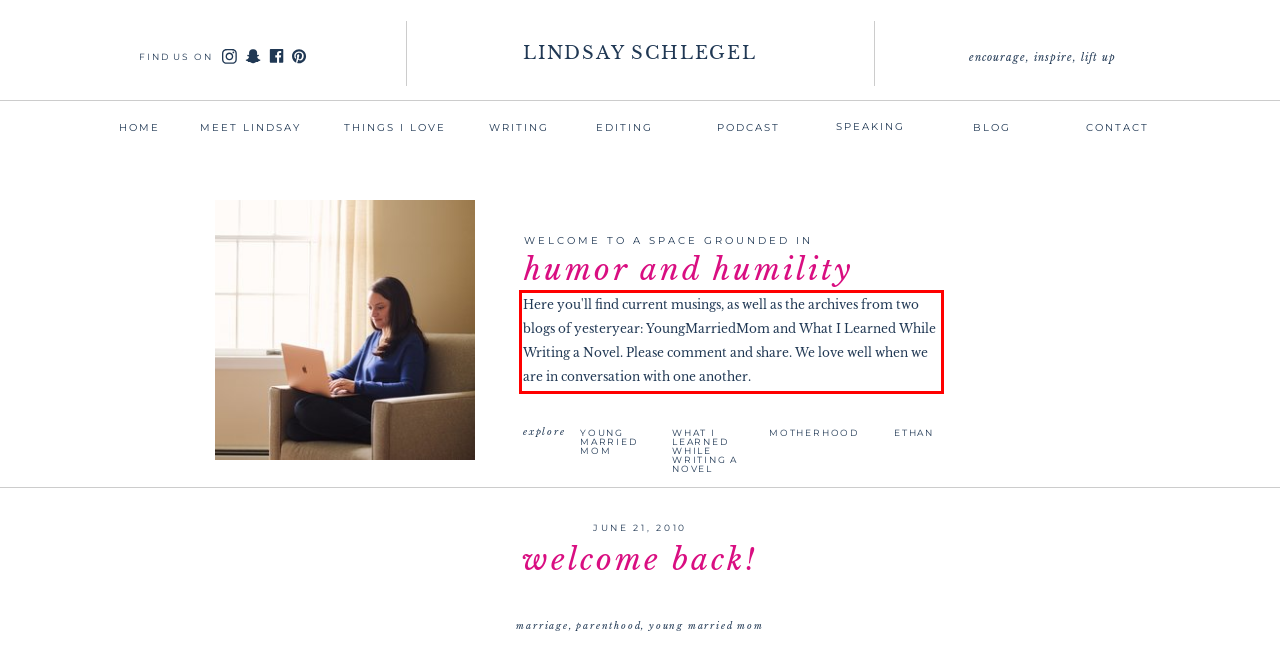Review the screenshot of the webpage and recognize the text inside the red rectangle bounding box. Provide the extracted text content.

Here you'll find current musings, as well as the archives from two blogs of yesteryear: YoungMarriedMom and What I Learned While Writing a Novel. Please comment and share. We love well when we are in conversation with one another.